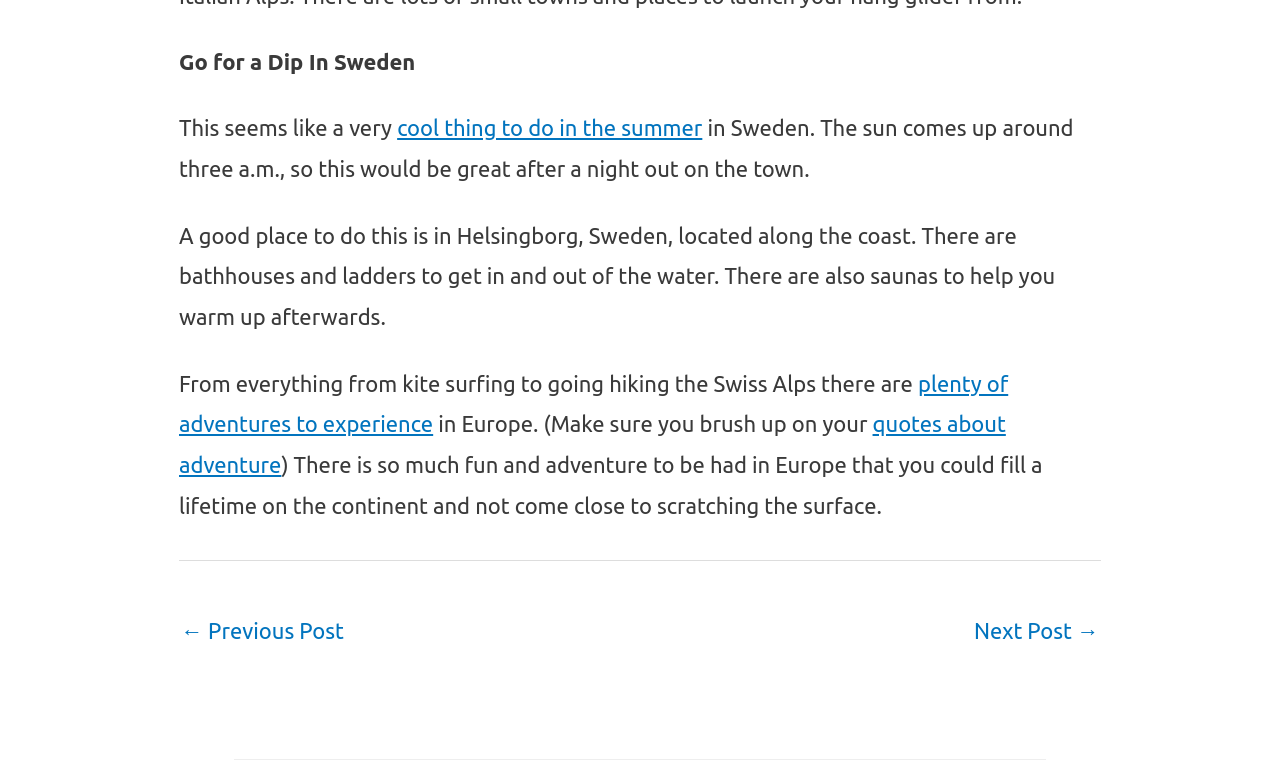Please answer the following question using a single word or phrase: 
What is the purpose of the saunas in Helsingborg?

To warm up afterwards